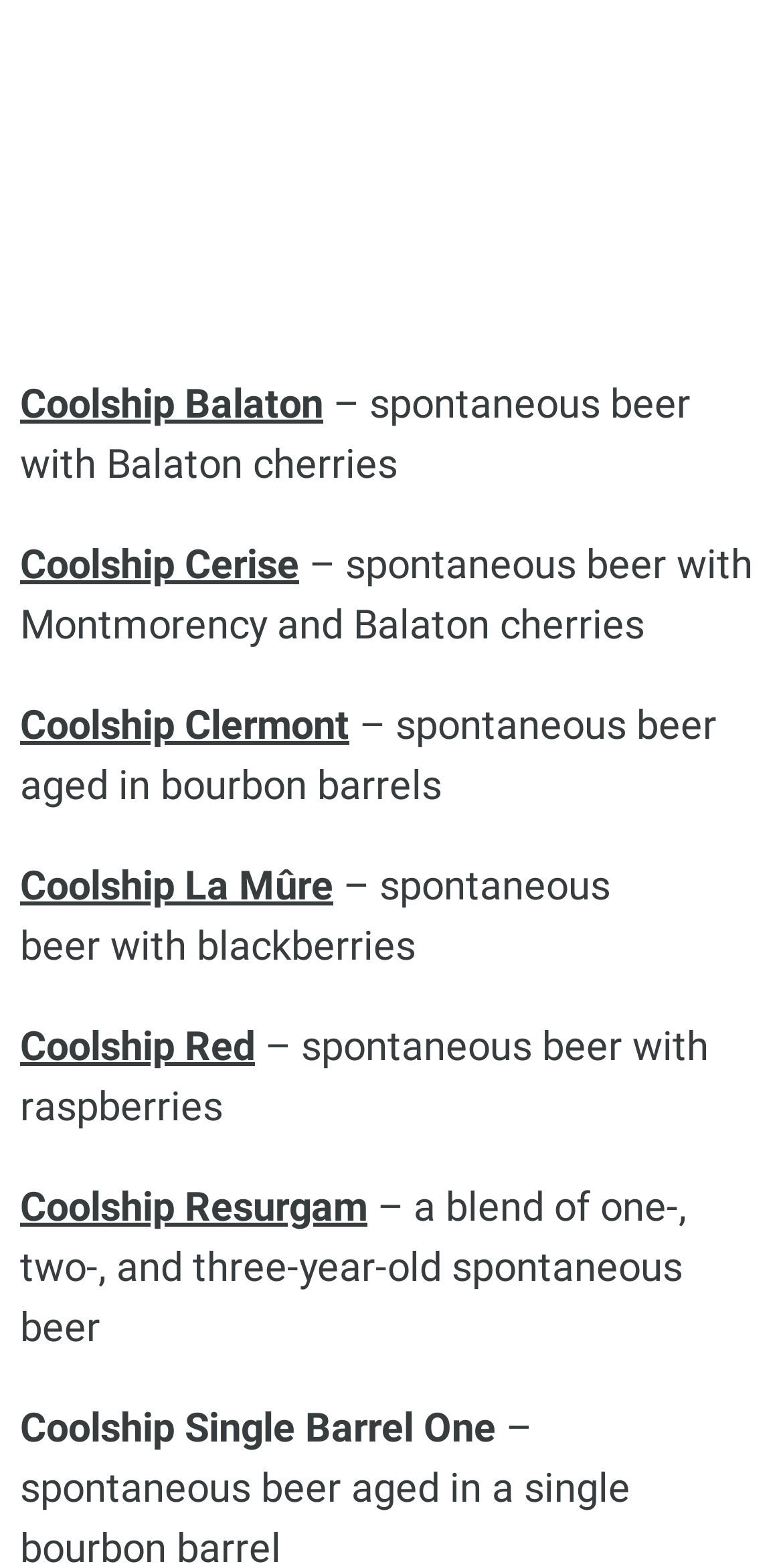Based on the element description: "Coolship Clermont", identify the UI element and provide its bounding box coordinates. Use four float numbers between 0 and 1, [left, top, right, bottom].

[0.026, 0.447, 0.446, 0.478]